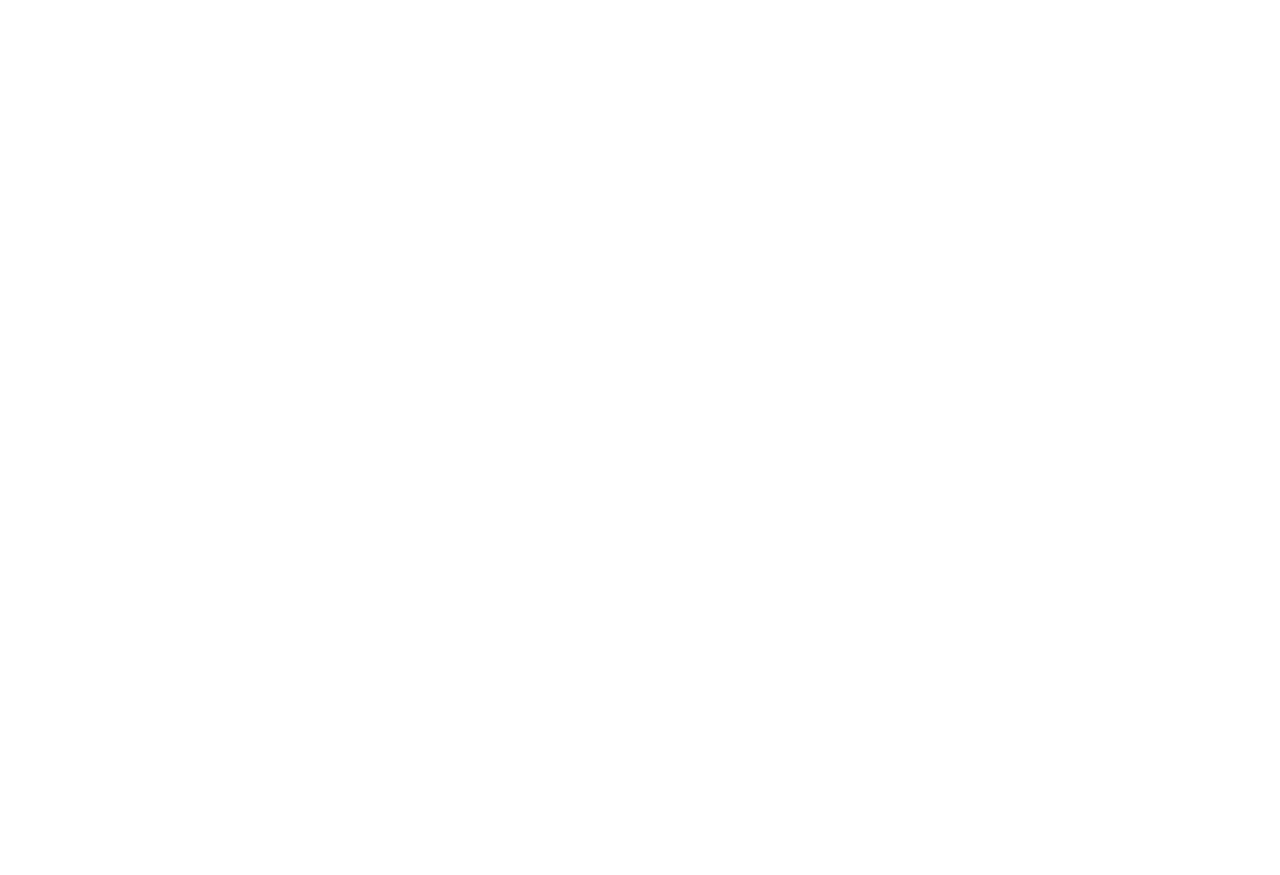What is the topic of the article?
Using the image, give a concise answer in the form of a single word or short phrase.

Former Canadian Cabinet minister killed in plane crash